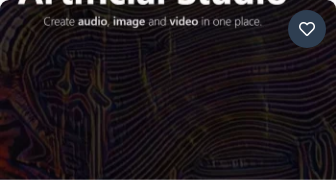Carefully observe the image and respond to the question with a detailed answer:
What is the background design of Artificial Studio?

The caption describes the design features of Artificial Studio, stating that it has a modern, abstract background that reflects creativity and innovation, which is fitting for a platform designed for content creation.